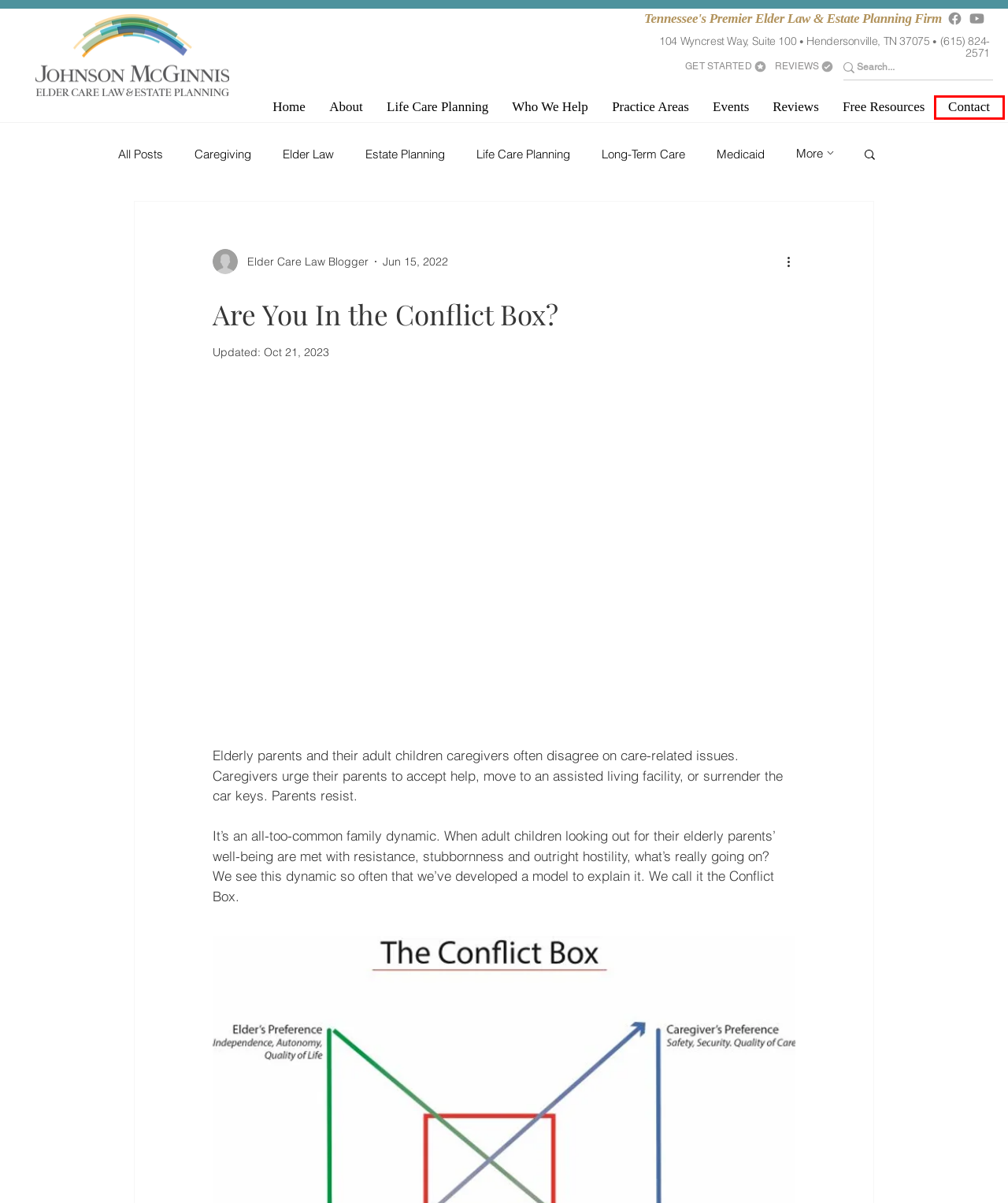Assess the screenshot of a webpage with a red bounding box and determine which webpage description most accurately matches the new page after clicking the element within the red box. Here are the options:
A. Get Started—Tennessee Elder Law | Johnson McGinnis Elder Care Law | Hendersonville, TN
B. Practice Areas | Johnson McGinnis Elder Care Law | Hendersonville, TN
C. Caregiving
D. Elder Law
E. Estate Planning
F. Blog | Johnson McGinnis Elder Care Law | Hendersonville, TN
G. Contact | Johnson McGinnis Elder Care Law | Hendersonville, TN
H. Life Care Planning

G